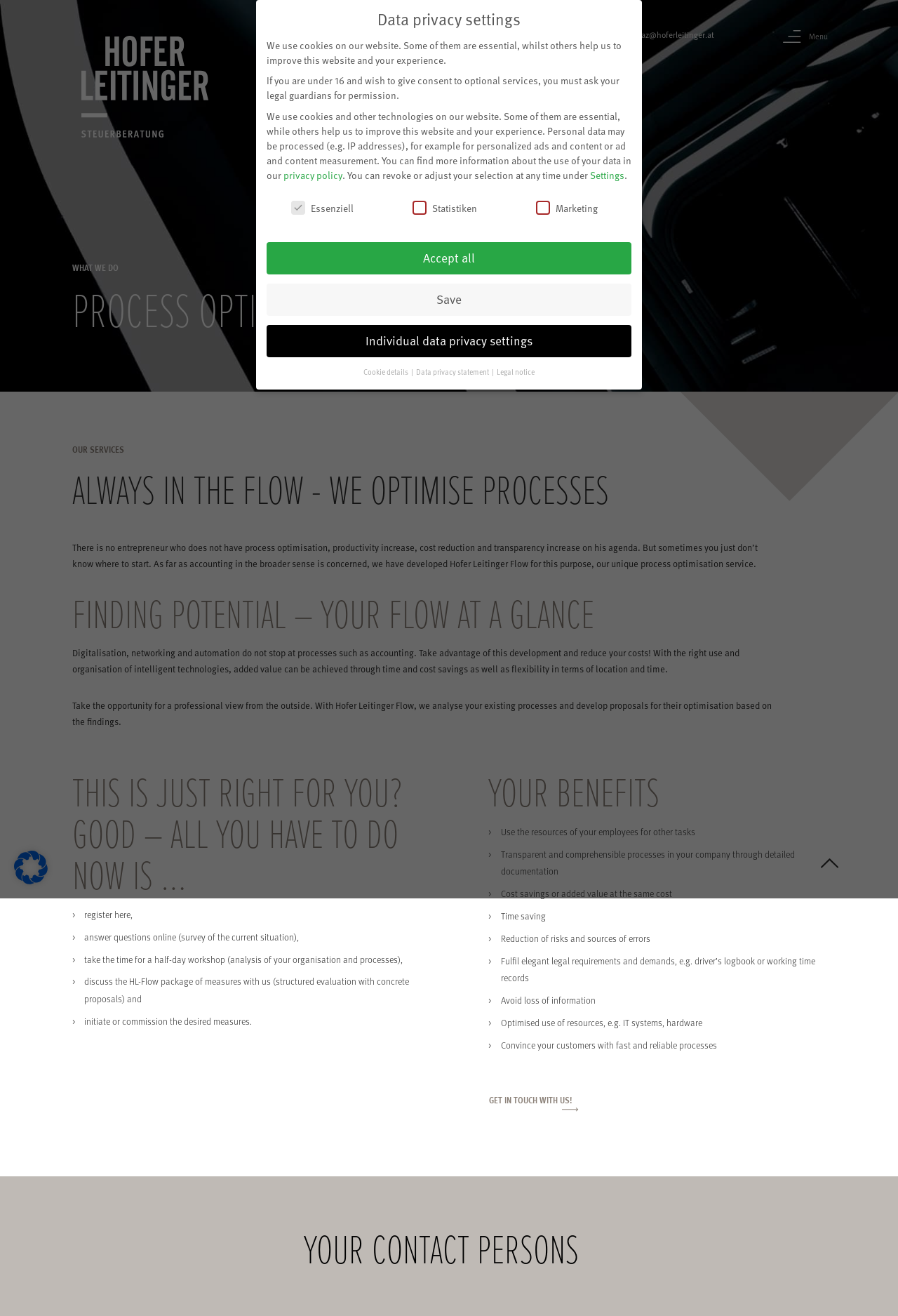Locate the bounding box coordinates of the area you need to click to fulfill this instruction: 'Get in touch with us!'. The coordinates must be in the form of four float numbers ranging from 0 to 1: [left, top, right, bottom].

[0.545, 0.824, 0.645, 0.847]